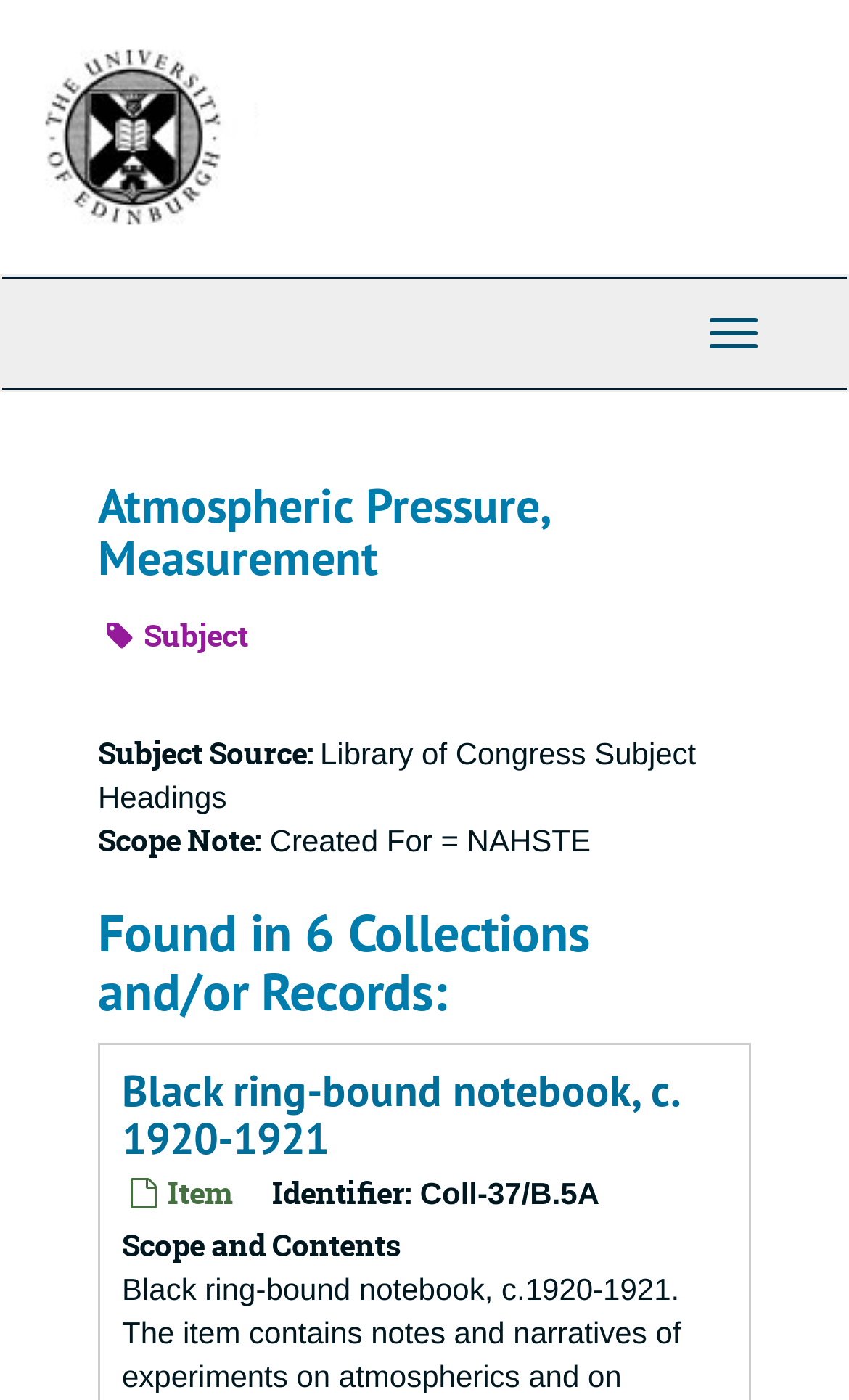Generate a thorough caption that explains the contents of the webpage.

The webpage is about Atmospheric Pressure and Measurement from the University of Edinburgh Archive and Manuscript Collections. At the top left corner, there is a link to the University of Edinburgh, accompanied by an image of the university's logo. 

Below the university's logo, there is a top-level navigation bar that spans the entire width of the page. On the right side of the navigation bar, there is a toggle navigation button.

The main content of the page starts with a heading that reads "Atmospheric Pressure, Measurement". Below the heading, there is a section with the title "Subject" and a description that reads "Library of Congress Subject Headings". 

To the right of the "Subject" section, there is a "Page Actions" section. Below the "Page Actions" section, there is a "Scope Note" section, followed by a section that reads "Created For = NAHSTE".

Further down the page, there is a heading that reads "Found in 6 Collections and/or Records:". Below this heading, there is a list of items, with the first item being a black ring-bound notebook from around 1920-1921. The item is accompanied by a link to the notebook and has an identifier "Coll-37/B.5A". There is also a section that describes the scope and contents of the item.